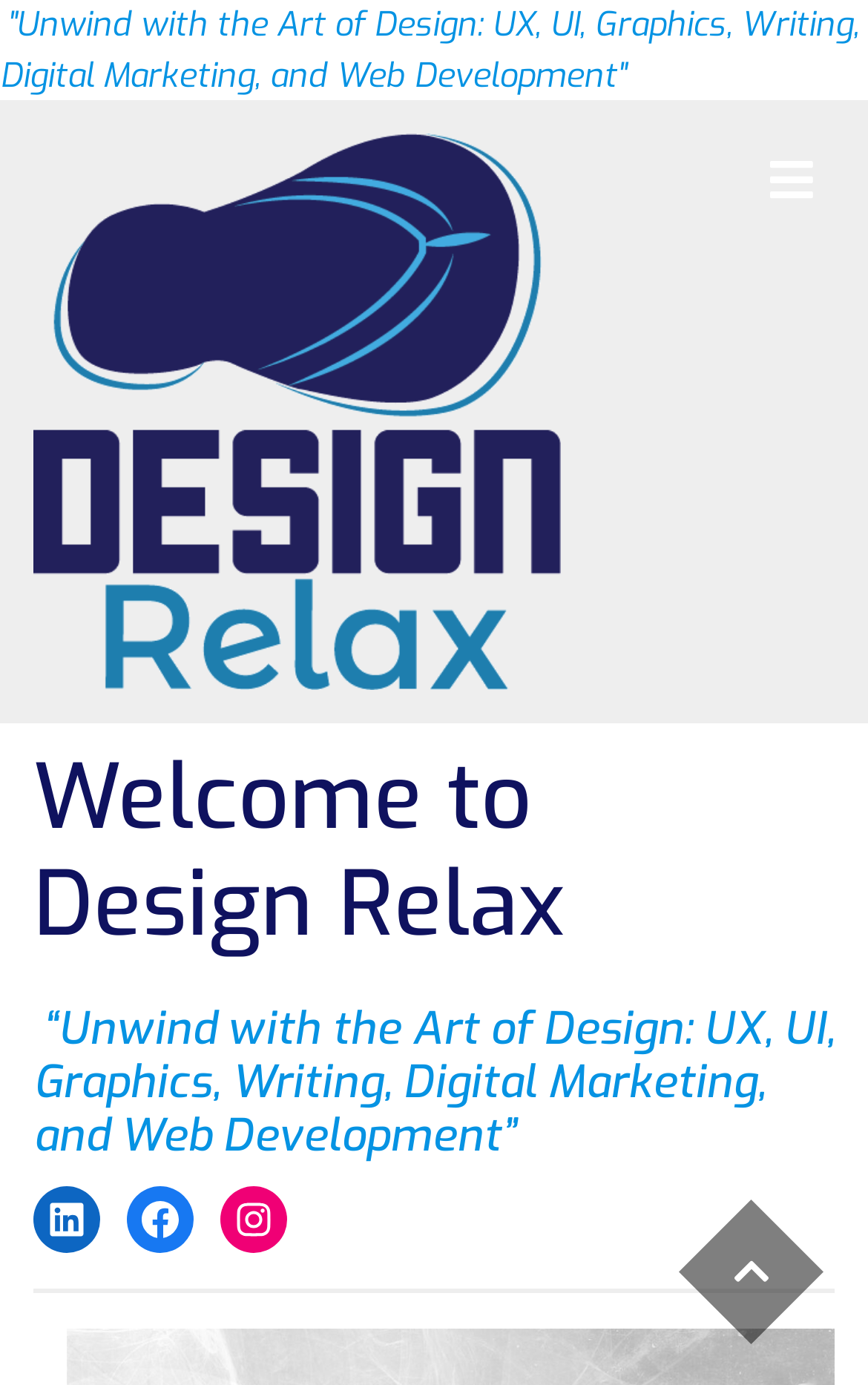What is the orientation of the separator?
Based on the screenshot, provide your answer in one word or phrase.

Horizontal